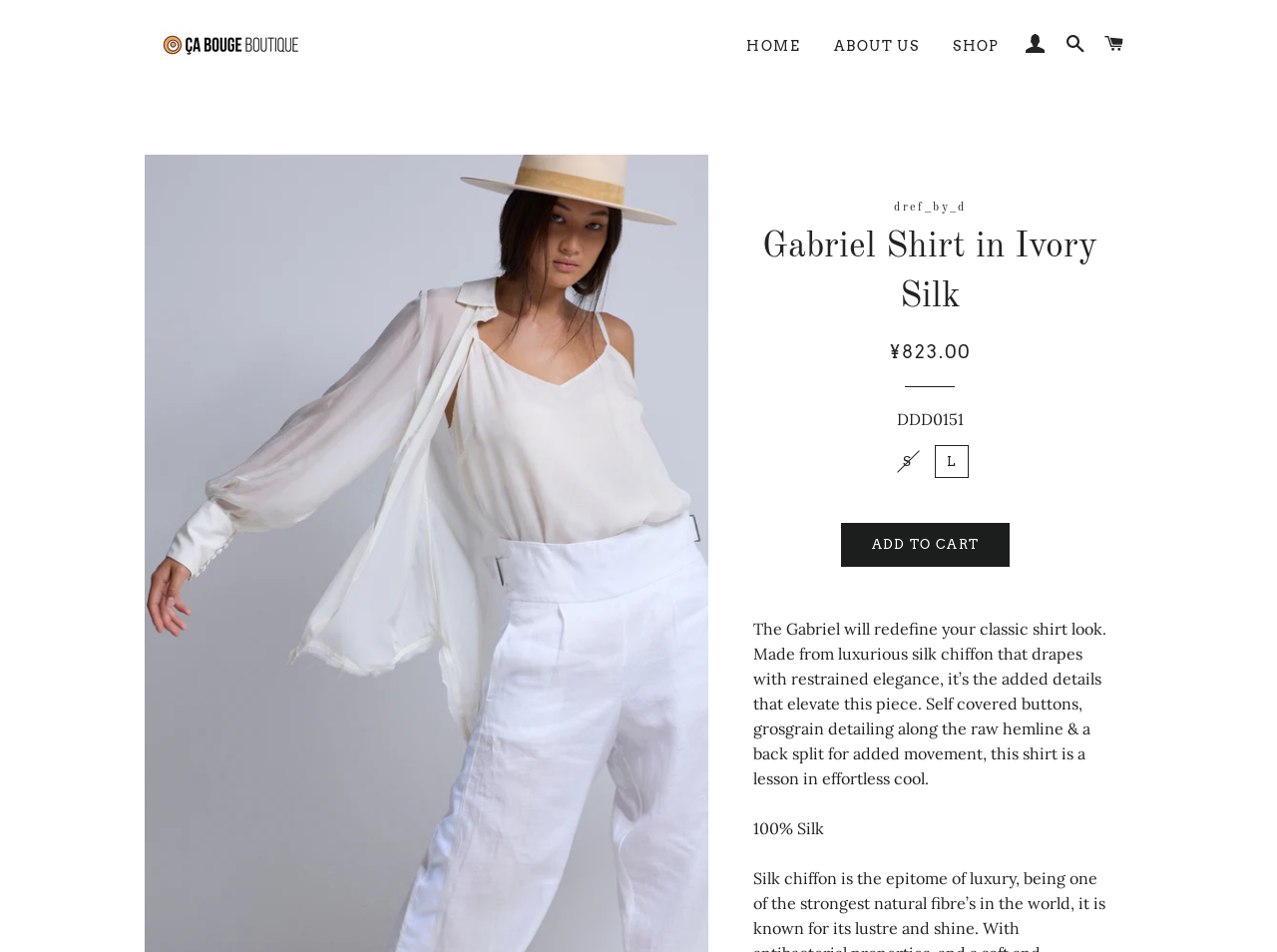What is the current selected size of the Gabriel Shirt?
Using the information from the image, give a concise answer in one word or a short phrase.

L